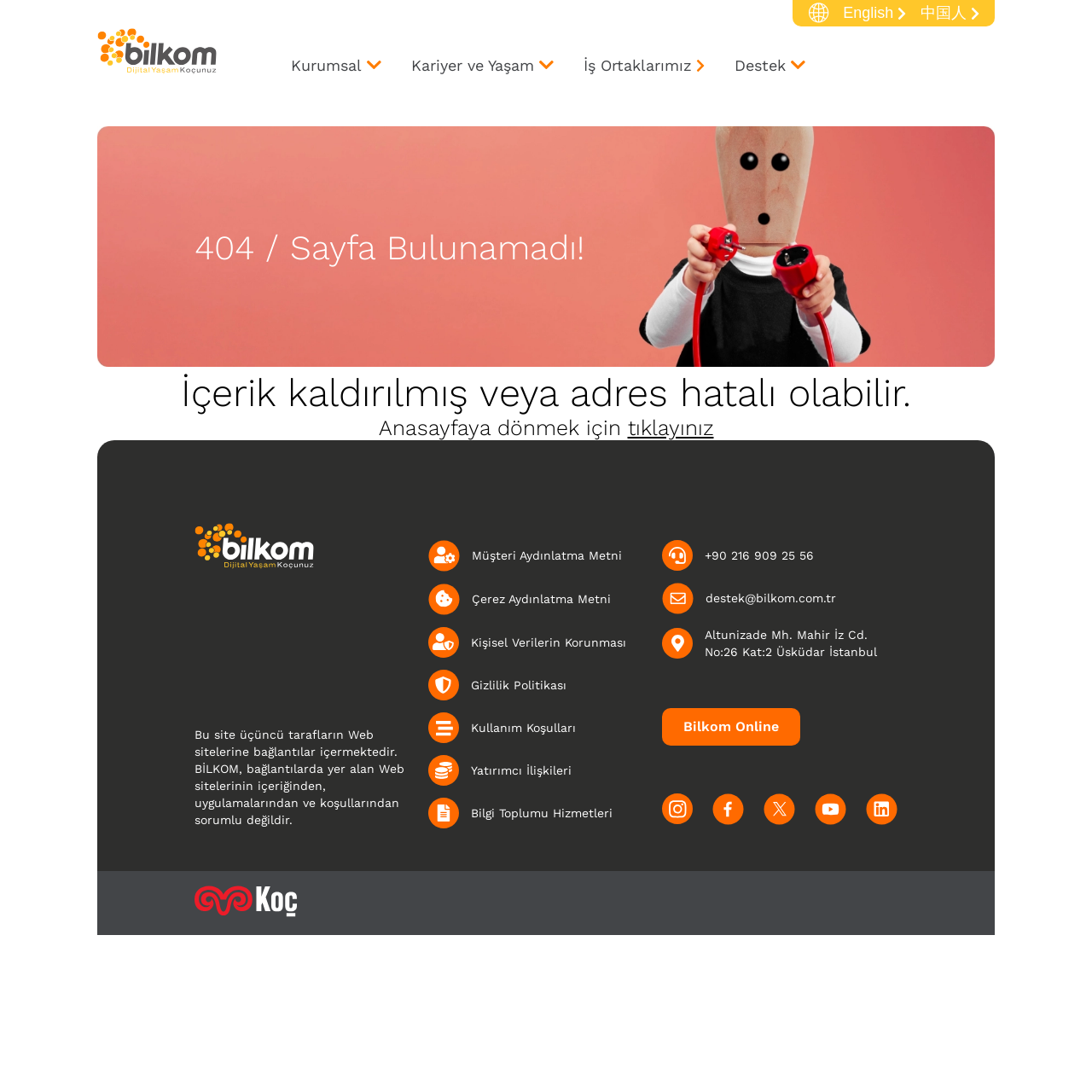Extract the bounding box coordinates of the UI element described: "+90 216 909 25 56". Provide the coordinates in the format [left, top, right, bottom] with values ranging from 0 to 1.

[0.606, 0.494, 0.822, 0.522]